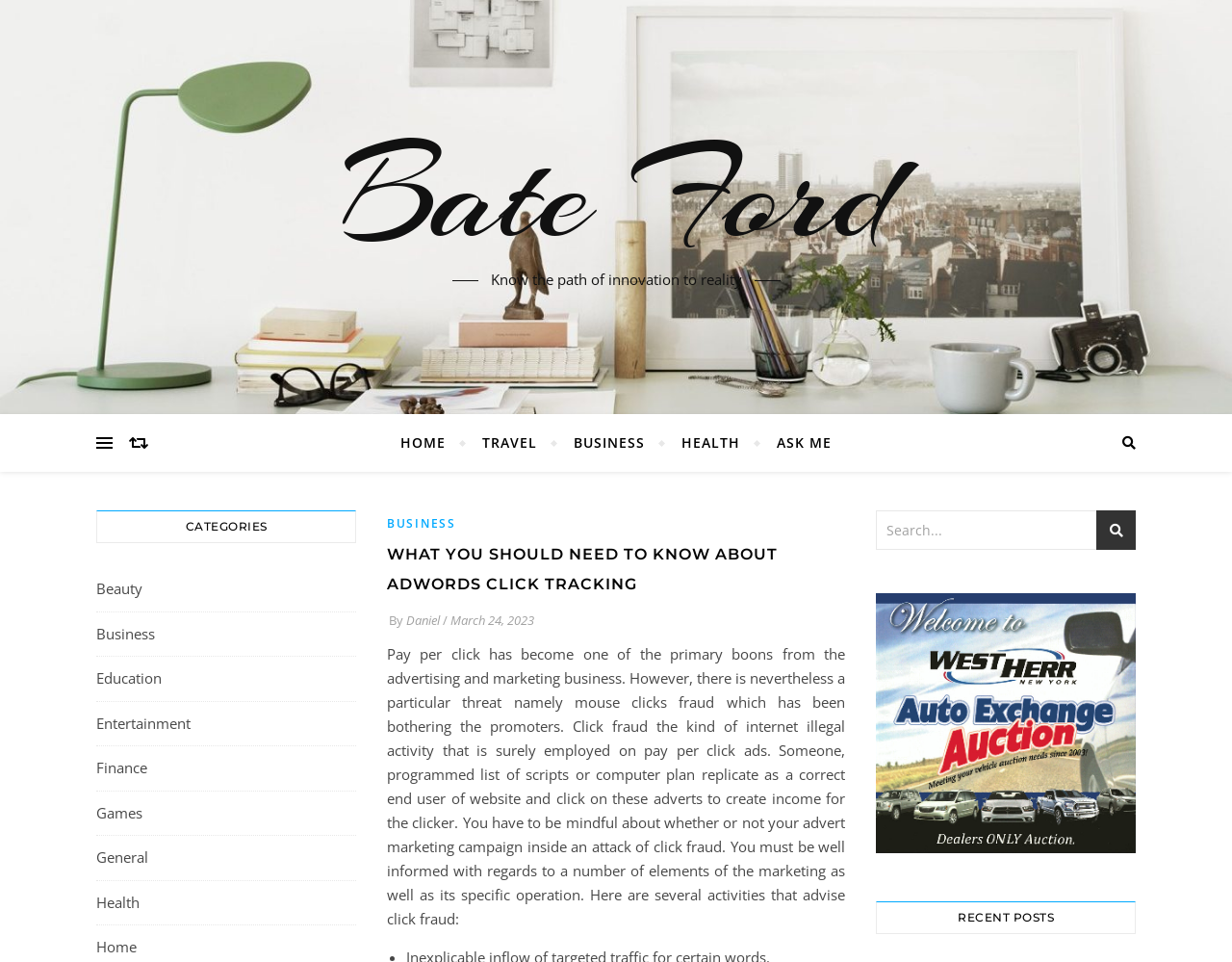Identify the bounding box coordinates for the element you need to click to achieve the following task: "Click on the BUSINESS category". The coordinates must be four float values ranging from 0 to 1, formatted as [left, top, right, bottom].

[0.452, 0.43, 0.537, 0.49]